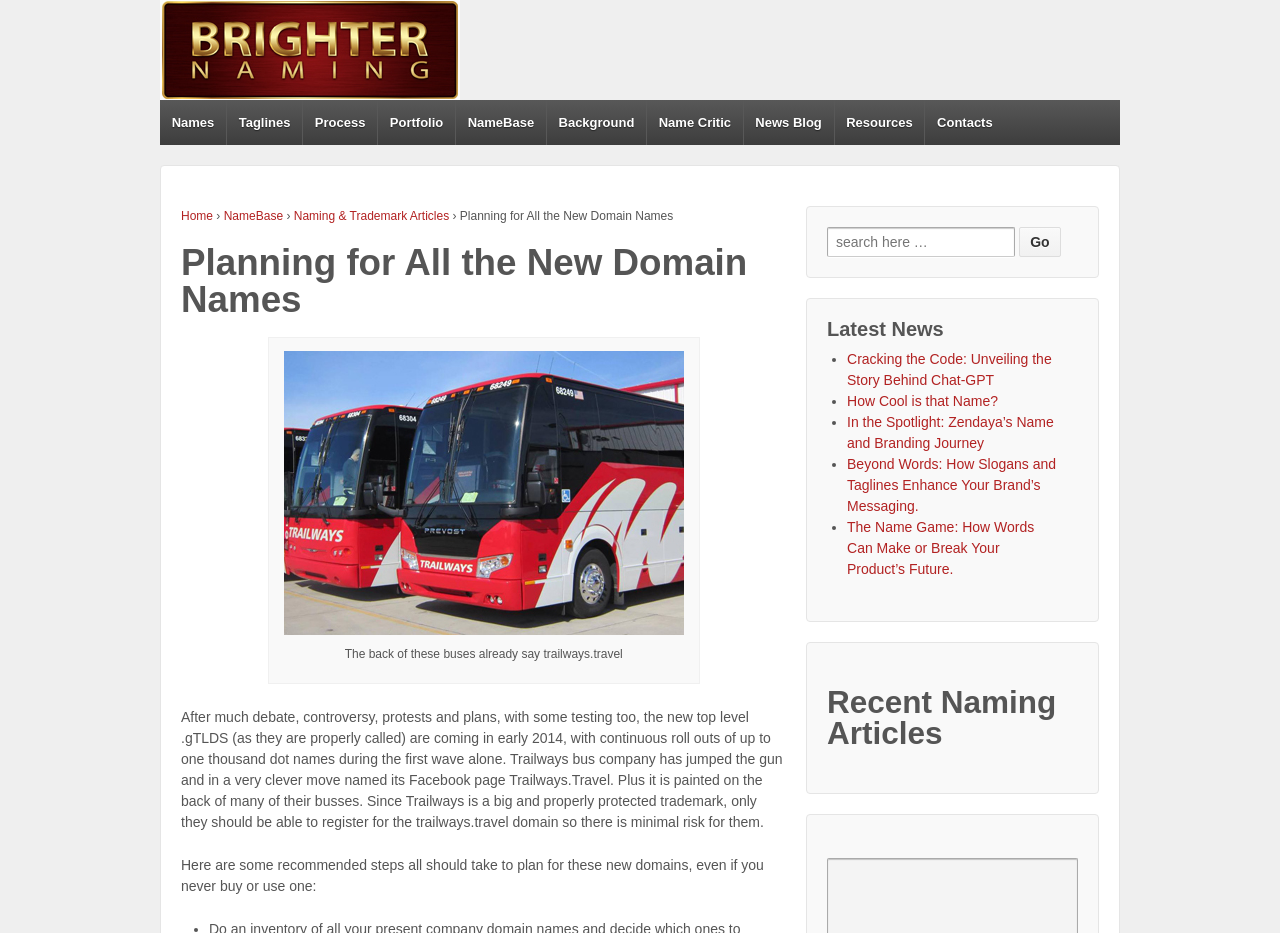Carefully examine the image and provide an in-depth answer to the question: What is the topic of the latest news article?

The latest news section lists several articles, and the first one is titled 'Cracking the Code: Unveiling the Story Behind Chat-GPT', which suggests that the topic of the article is Chat-GPT.